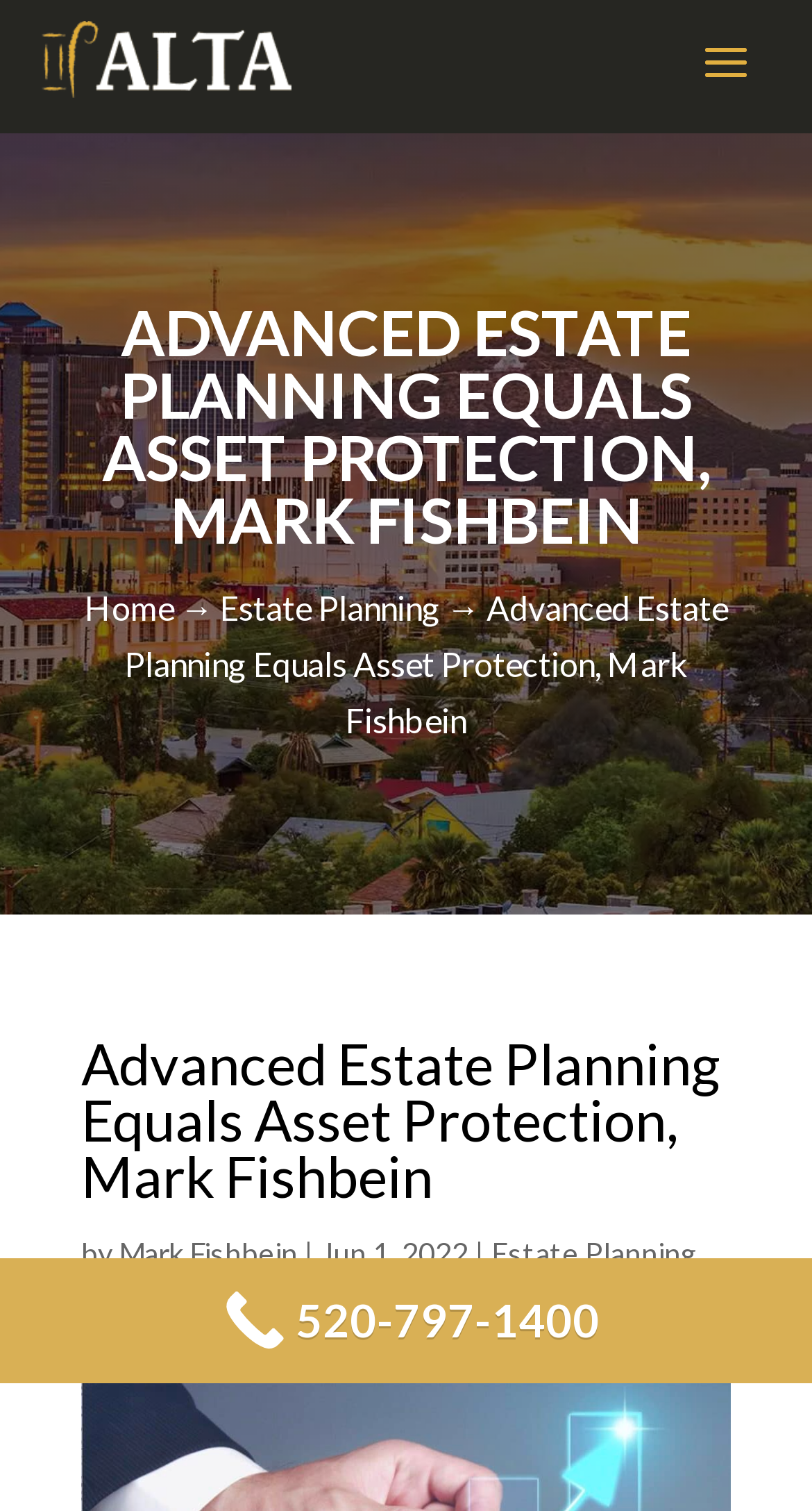Answer the question with a brief word or phrase:
What is the topic of the article?

Advanced Estate Planning